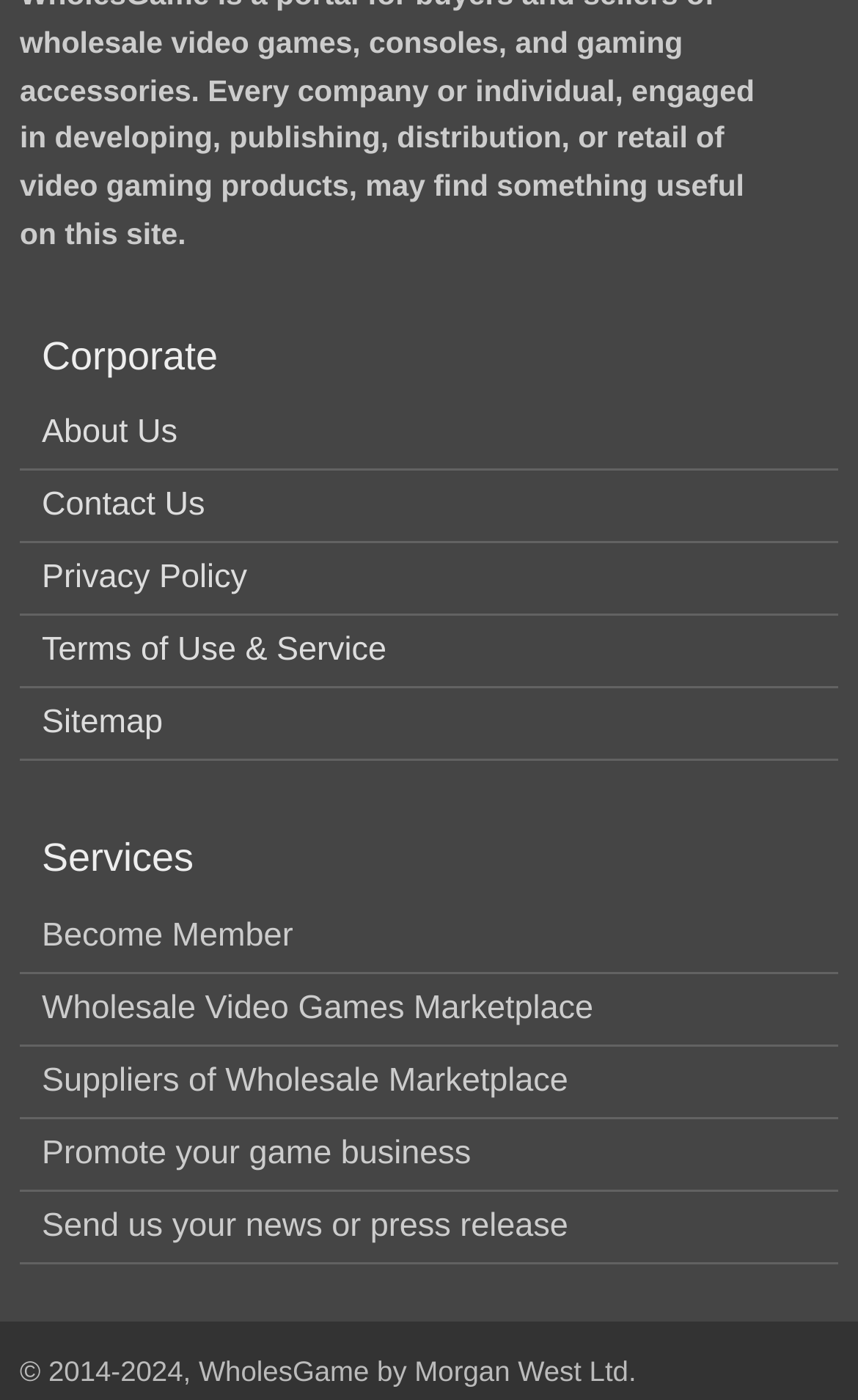Identify the coordinates of the bounding box for the element described below: "Terms of Use & Service". Return the coordinates as four float numbers between 0 and 1: [left, top, right, bottom].

[0.049, 0.451, 0.451, 0.478]